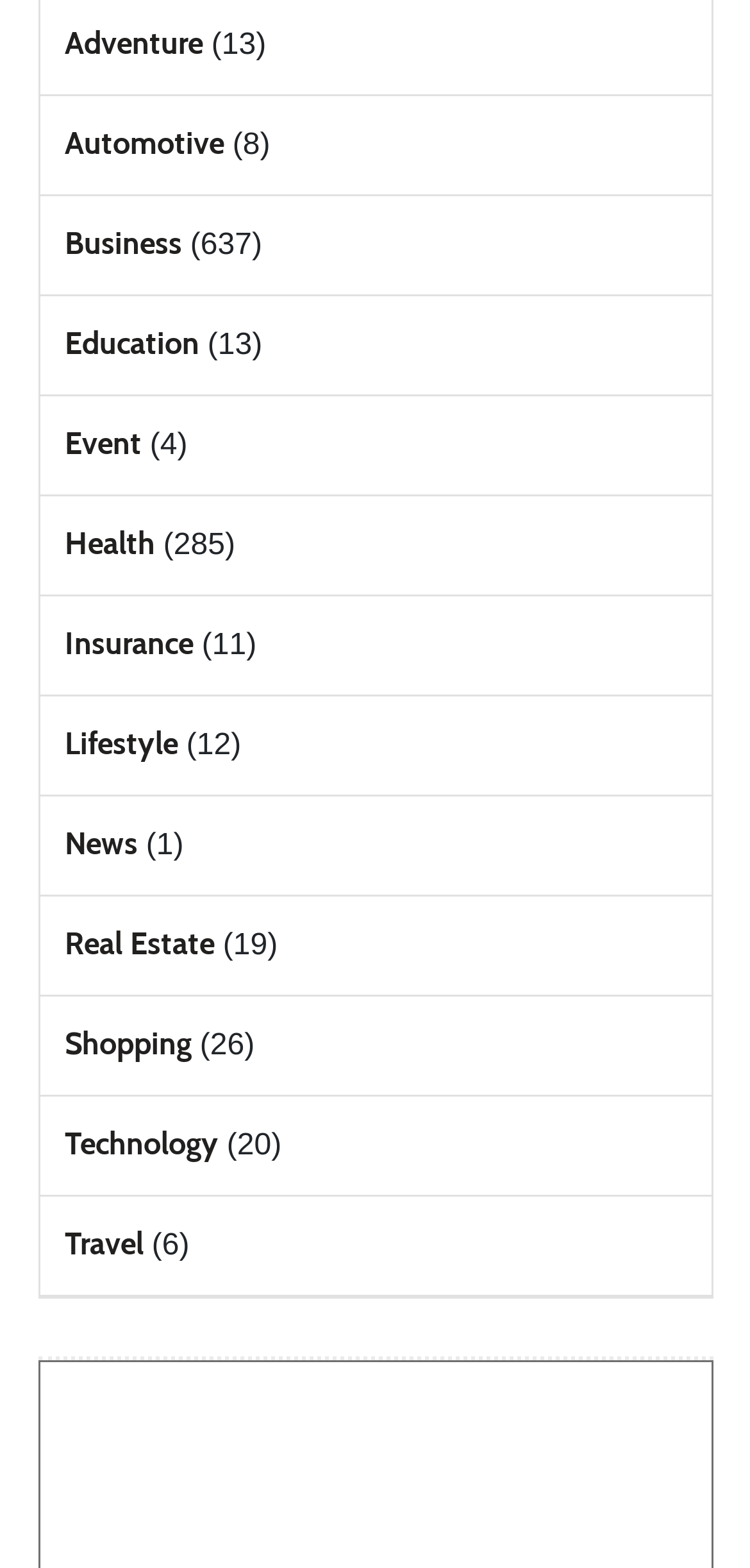Please determine the bounding box of the UI element that matches this description: Real Estate. The coordinates should be given as (top-left x, top-left y, bottom-right x, bottom-right y), with all values between 0 and 1.

[0.086, 0.59, 0.286, 0.613]